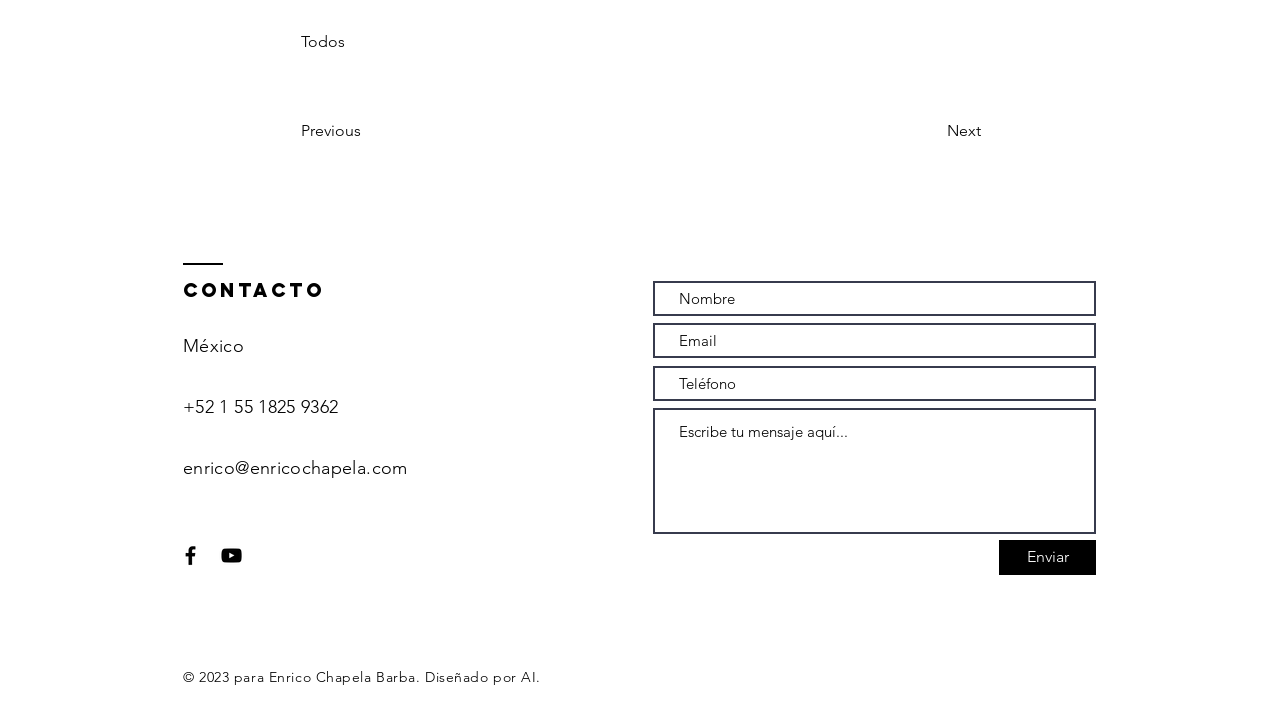What is the copyright year? Analyze the screenshot and reply with just one word or a short phrase.

2023